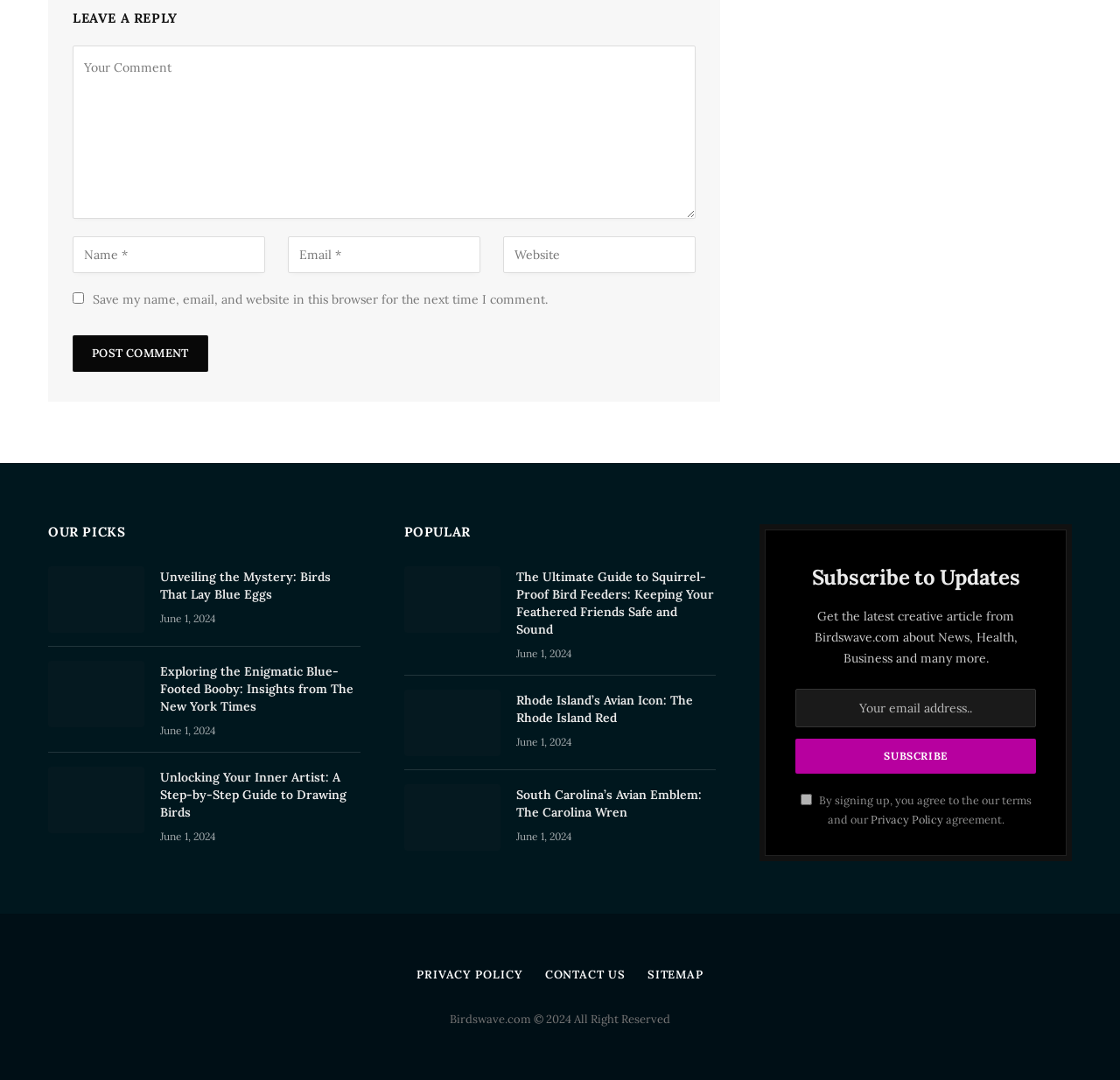Locate the coordinates of the bounding box for the clickable region that fulfills this instruction: "Post a comment".

[0.065, 0.311, 0.186, 0.345]